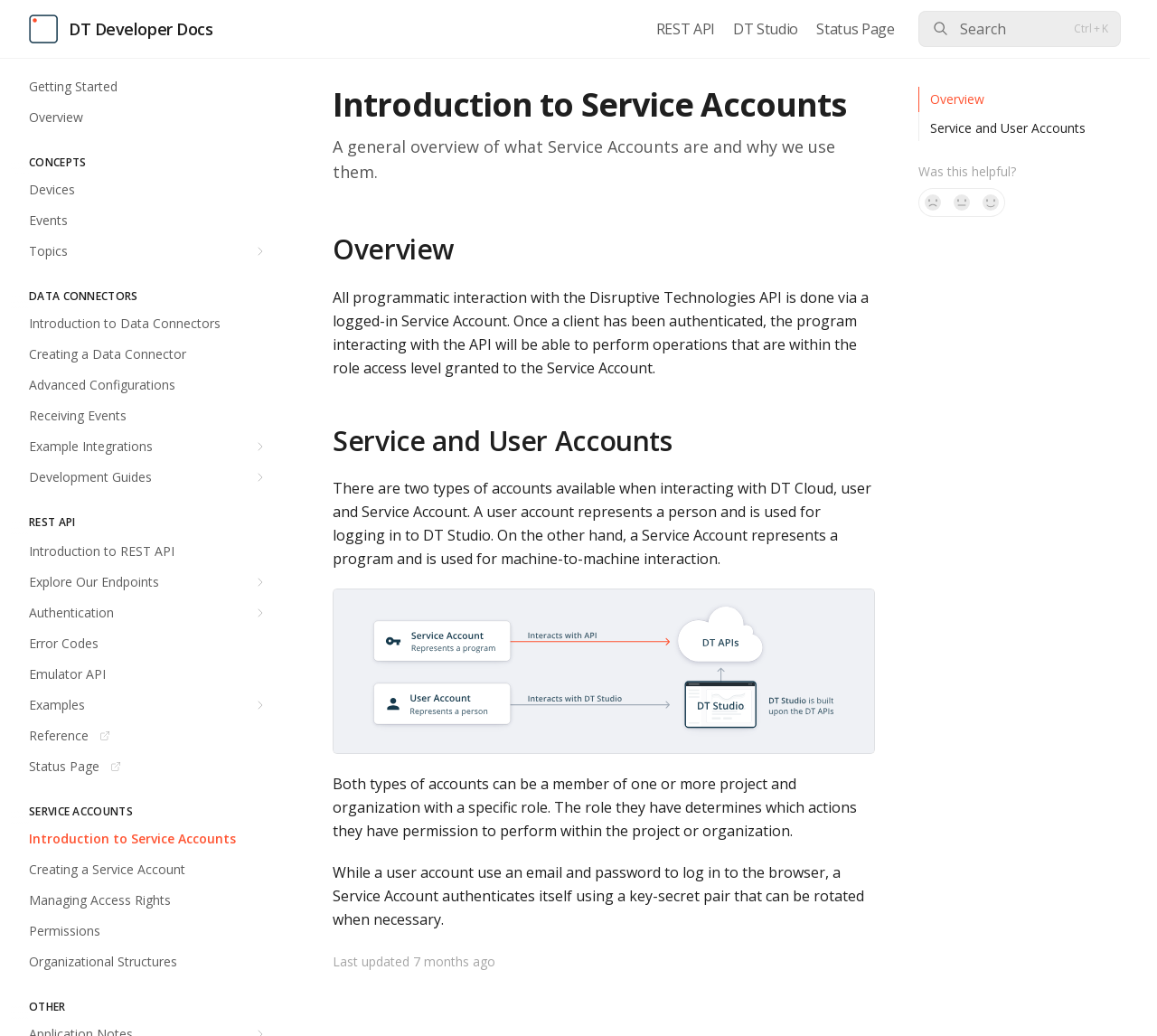From the image, can you give a detailed response to the question below:
What is the last updated date of the webpage content?

The last updated date of the webpage content is located at the bottom of the webpage, and it is displayed as 'Last updated 11/9/2023, 11:45:47 PM' with a note that it was '7 months ago'.